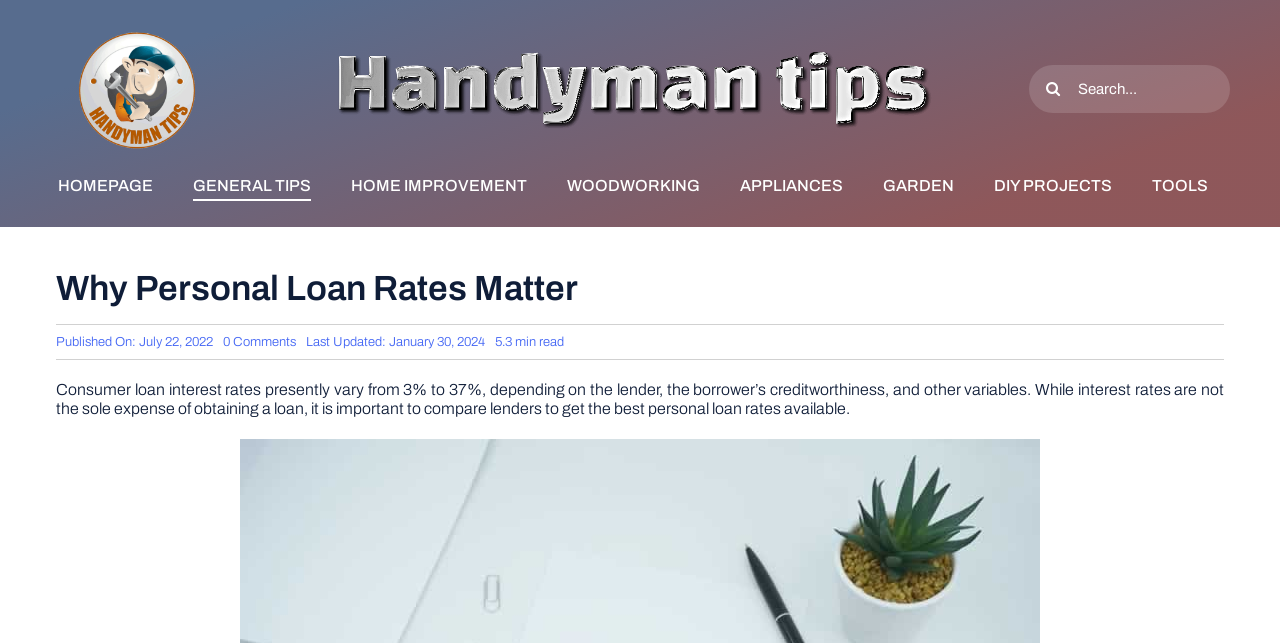Please identify the bounding box coordinates of the region to click in order to complete the given instruction: "Go to homepage". The coordinates should be four float numbers between 0 and 1, i.e., [left, top, right, bottom].

[0.045, 0.267, 0.12, 0.313]